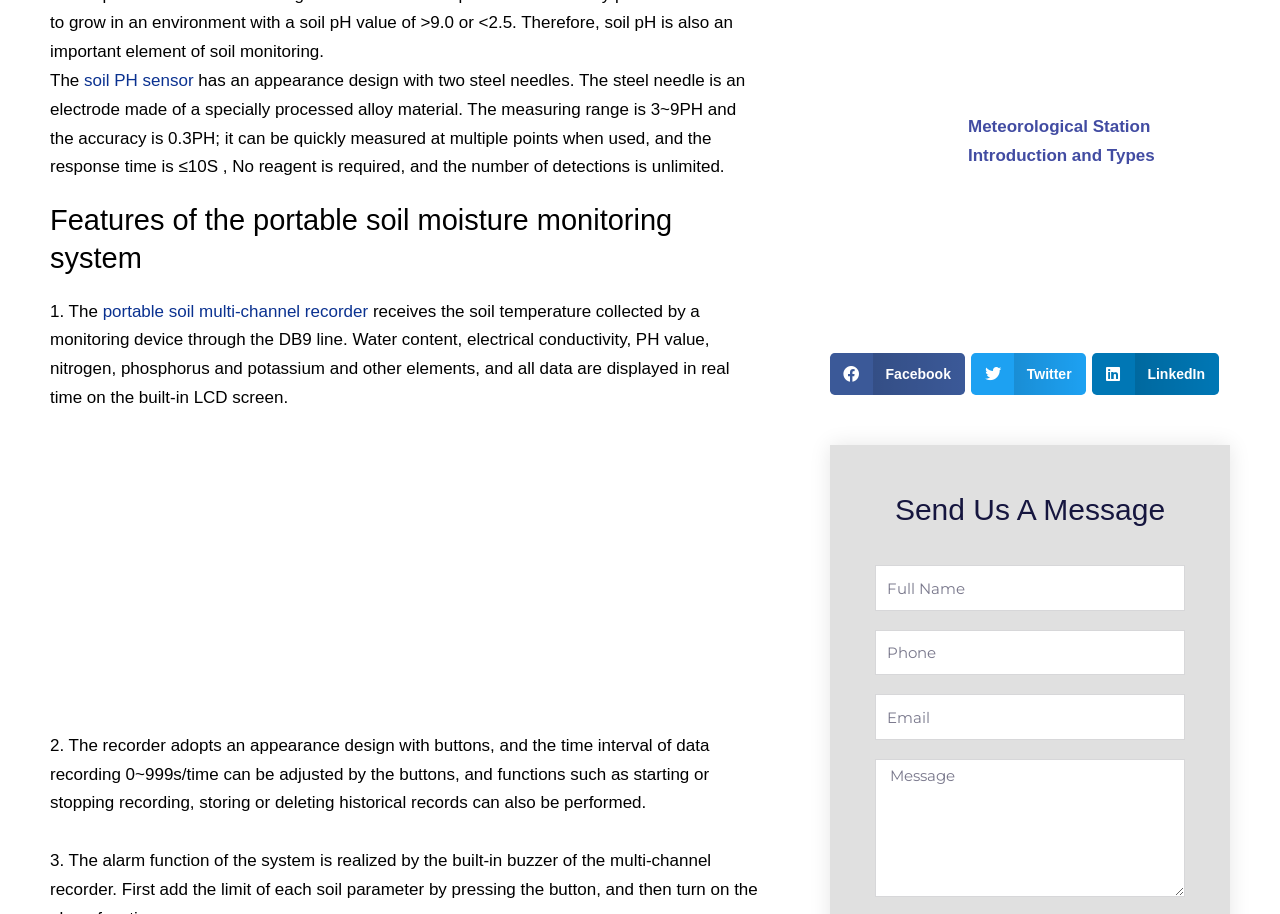Given the element description Twitter, identify the bounding box coordinates for the UI element on the webpage screenshot. The format should be (top-left x, top-left y, bottom-right x, bottom-right y), with values between 0 and 1.

[0.759, 0.386, 0.848, 0.433]